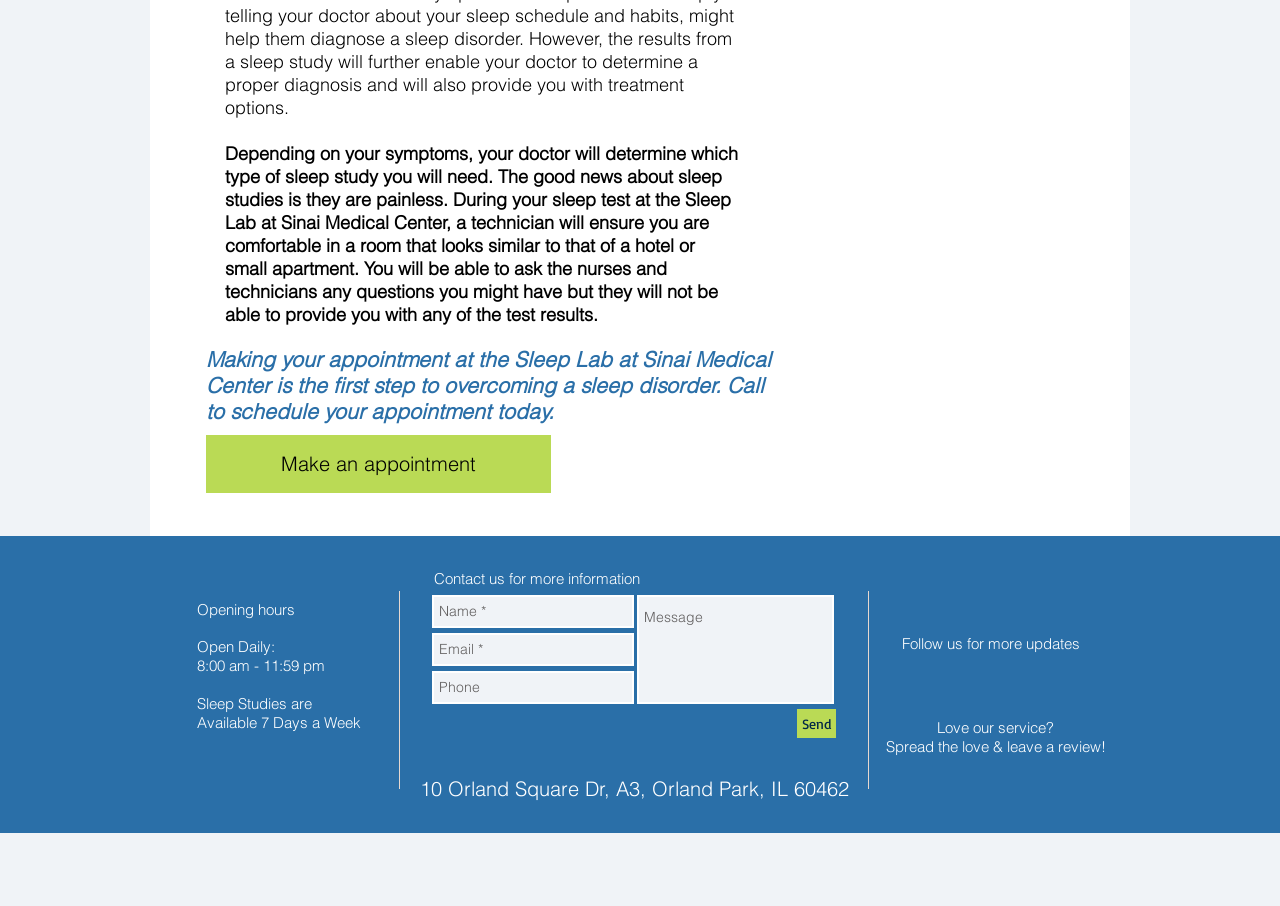Provide a brief response using a word or short phrase to this question:
What is the format of the sleep test at the Sleep Lab?

Painless, hotel-like room